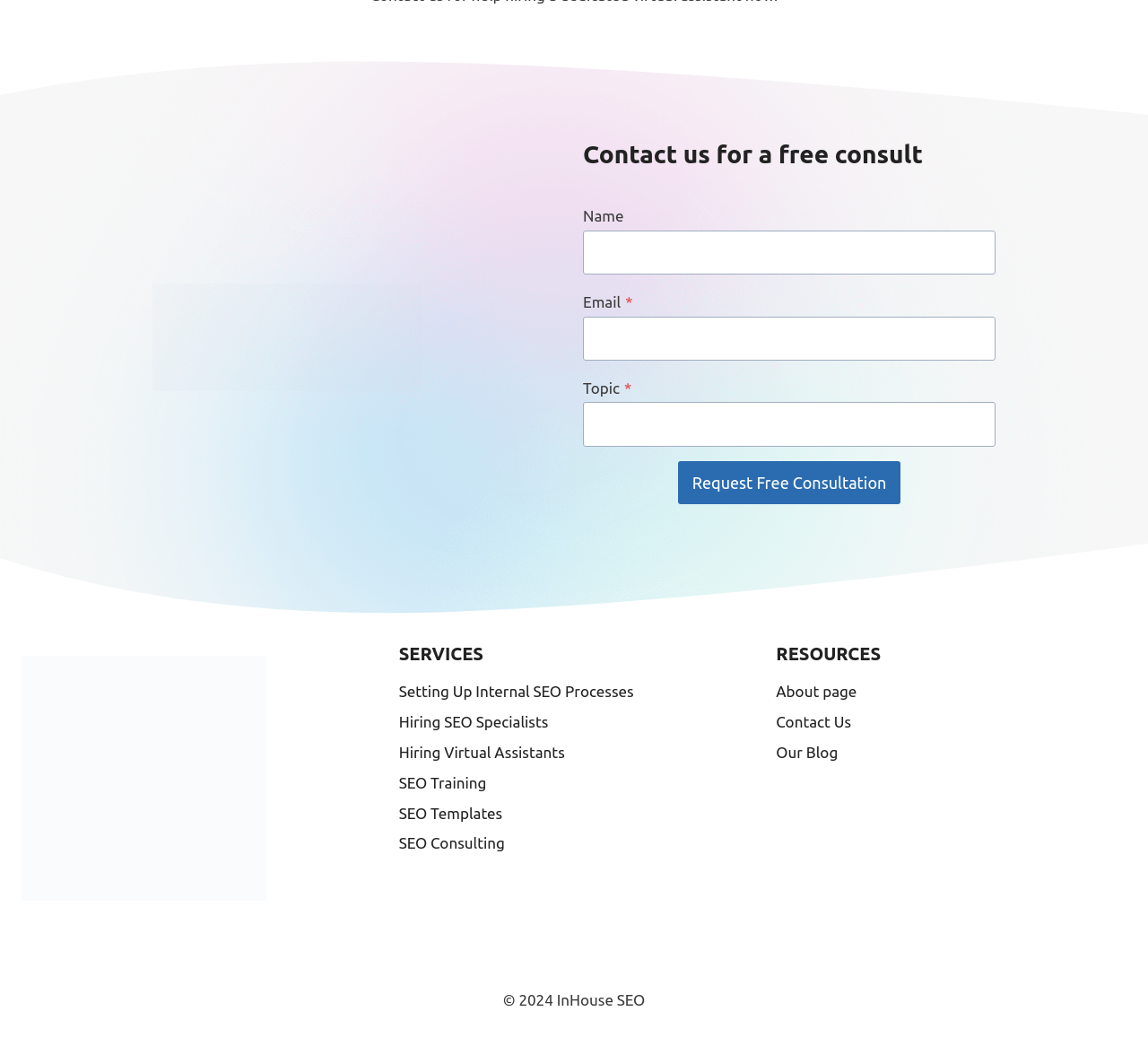Using the provided element description "About page", determine the bounding box coordinates of the UI element.

[0.676, 0.641, 0.981, 0.67]